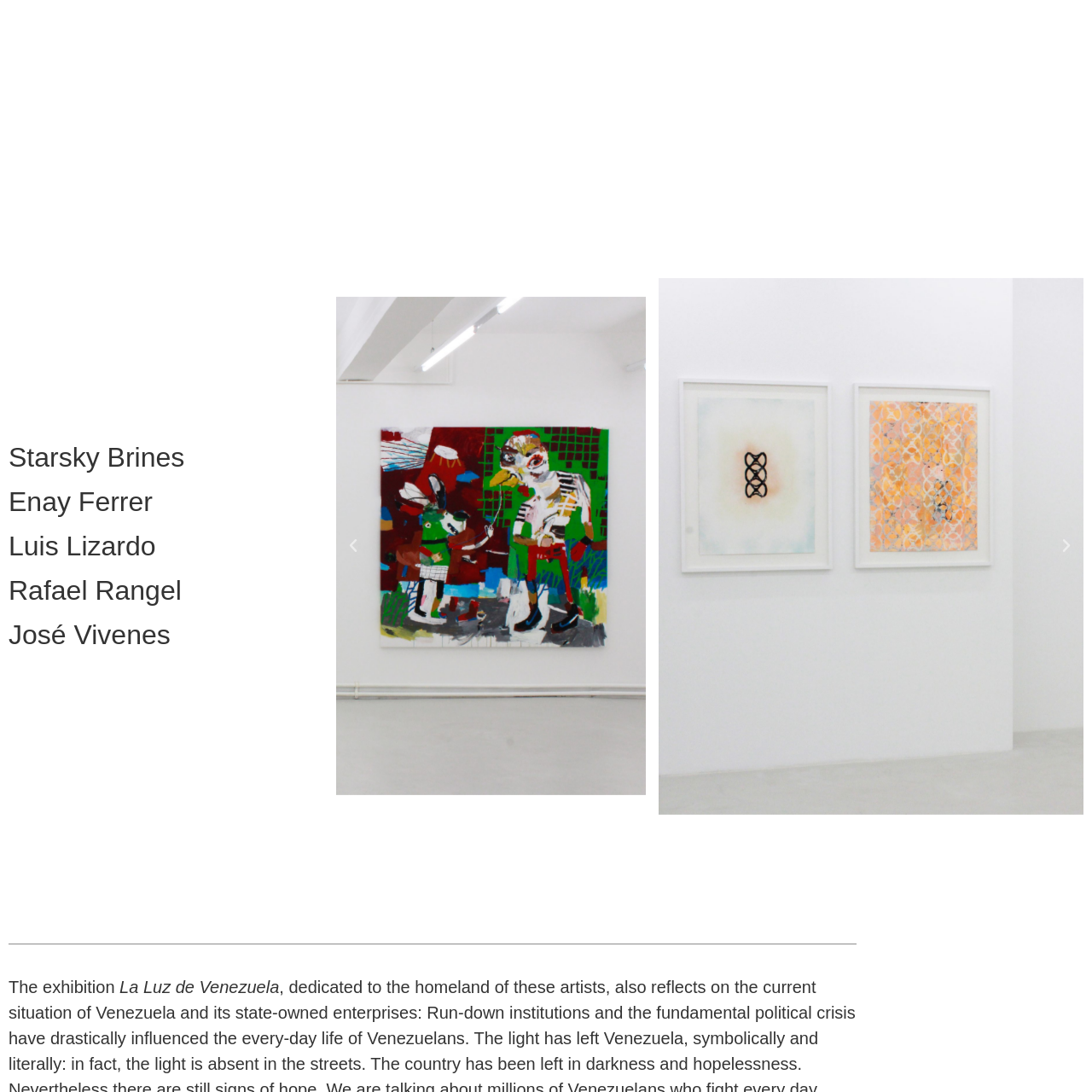Pay attention to the content inside the red bounding box and deliver a detailed answer to the following question based on the image's details: What is the cultural significance of the exhibition?

The setting of the exhibition likely reflects the cultural and artistic themes represented in the works displayed, emphasizing the rich artistic heritage of Venezuela, which suggests that the exhibition is culturally significant in showcasing the country's artistic traditions.